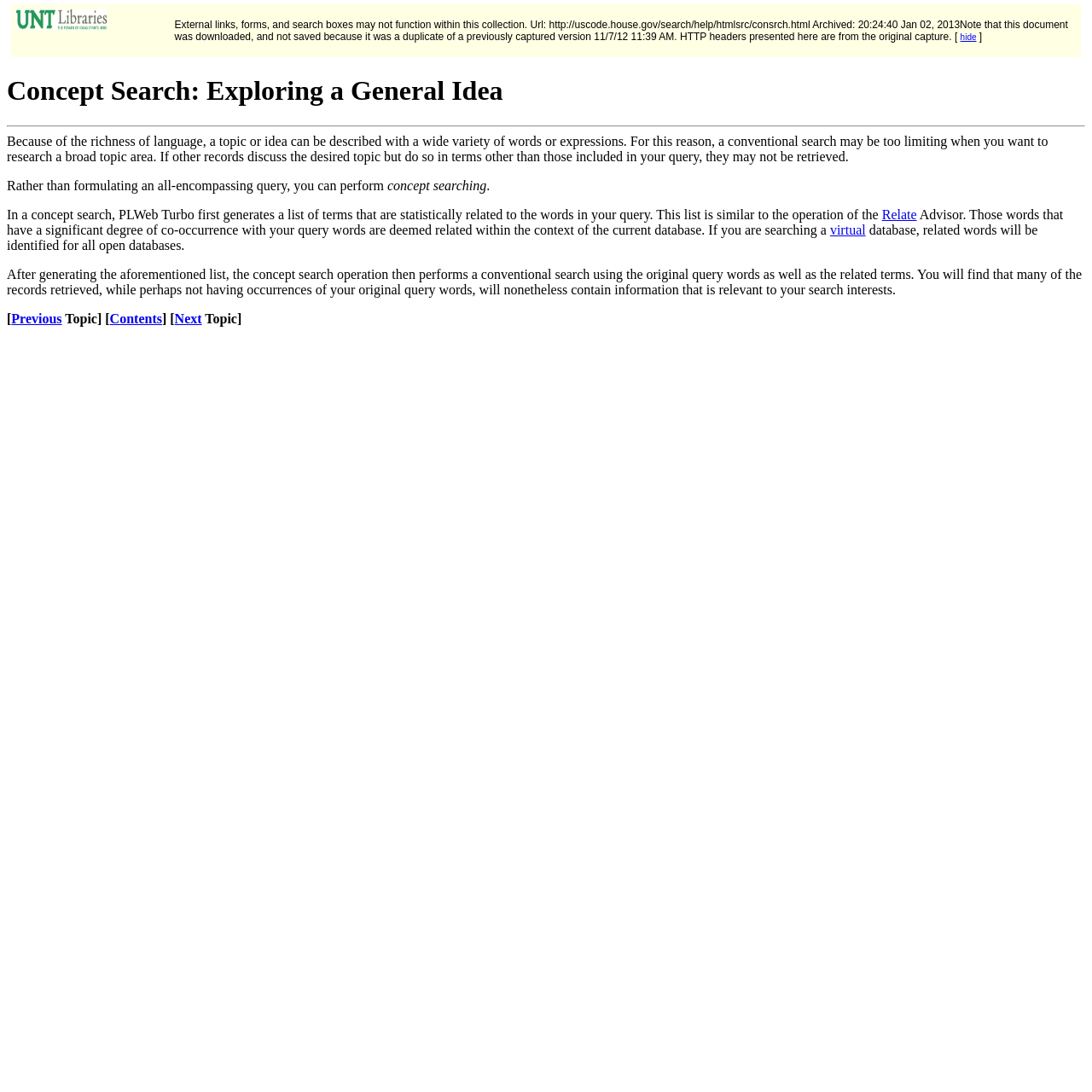What is the purpose of concept searching?
Look at the webpage screenshot and answer the question with a detailed explanation.

Based on the webpage content, concept searching is a method to research a broad topic area by generating a list of terms that are statistically related to the words in the query, and then performing a conventional search using the original query words as well as the related terms.